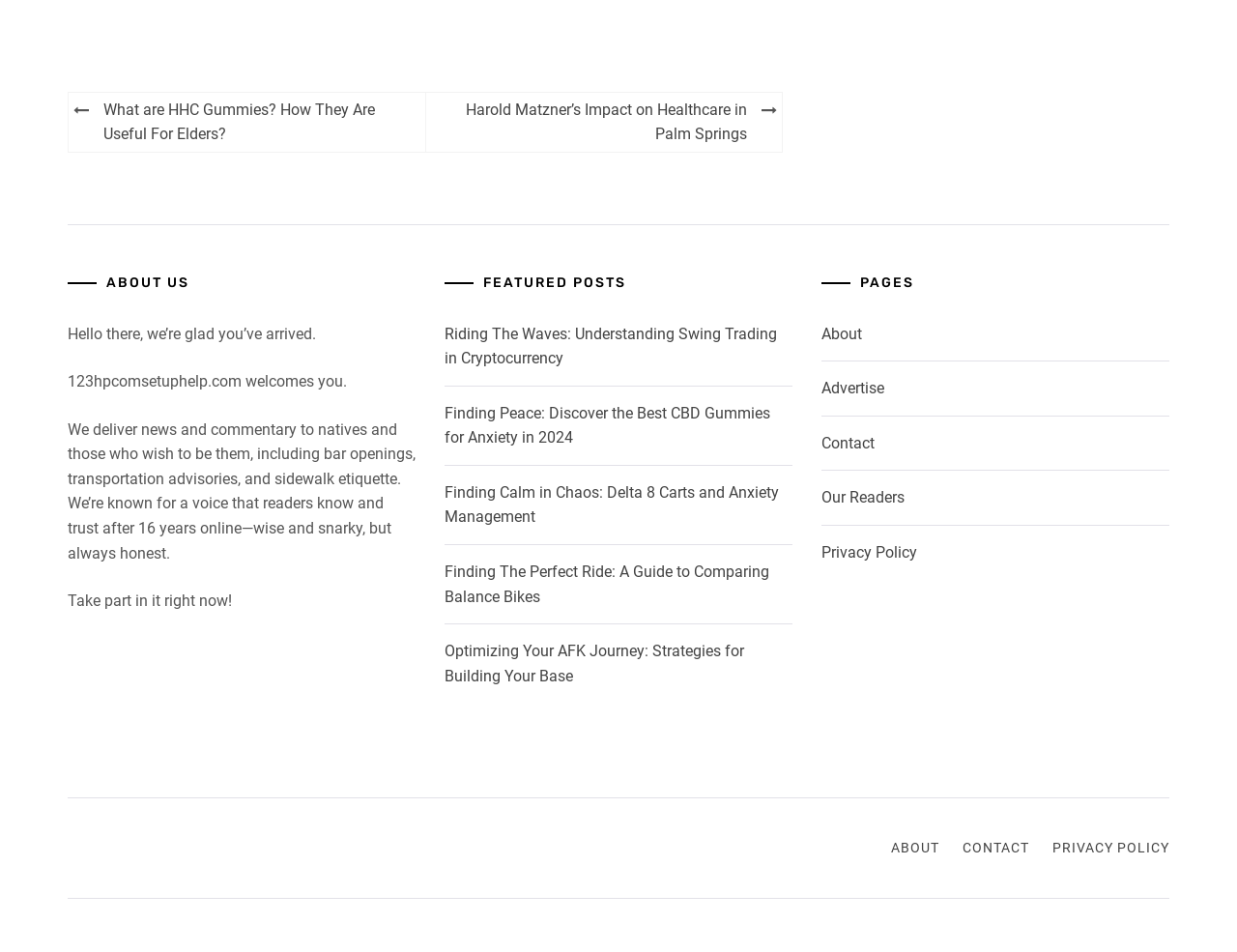Determine the bounding box coordinates of the clickable element to complete this instruction: "Go to About page". Provide the coordinates in the format of four float numbers between 0 and 1, [left, top, right, bottom].

[0.664, 0.341, 0.697, 0.36]